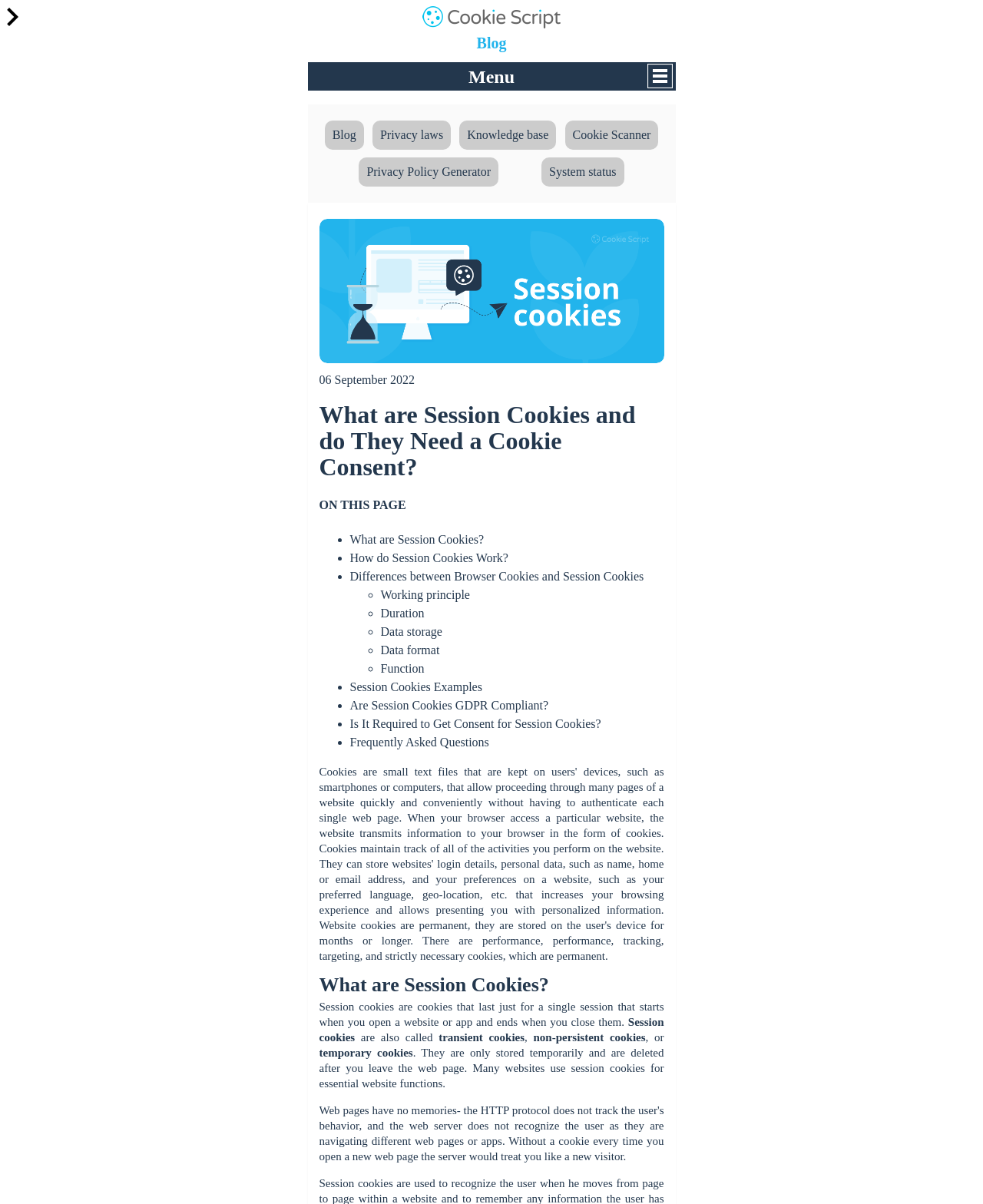Determine the bounding box coordinates of the clickable element necessary to fulfill the instruction: "Click the 'What are Session Cookies?' link". Provide the coordinates as four float numbers within the 0 to 1 range, i.e., [left, top, right, bottom].

[0.356, 0.443, 0.492, 0.454]